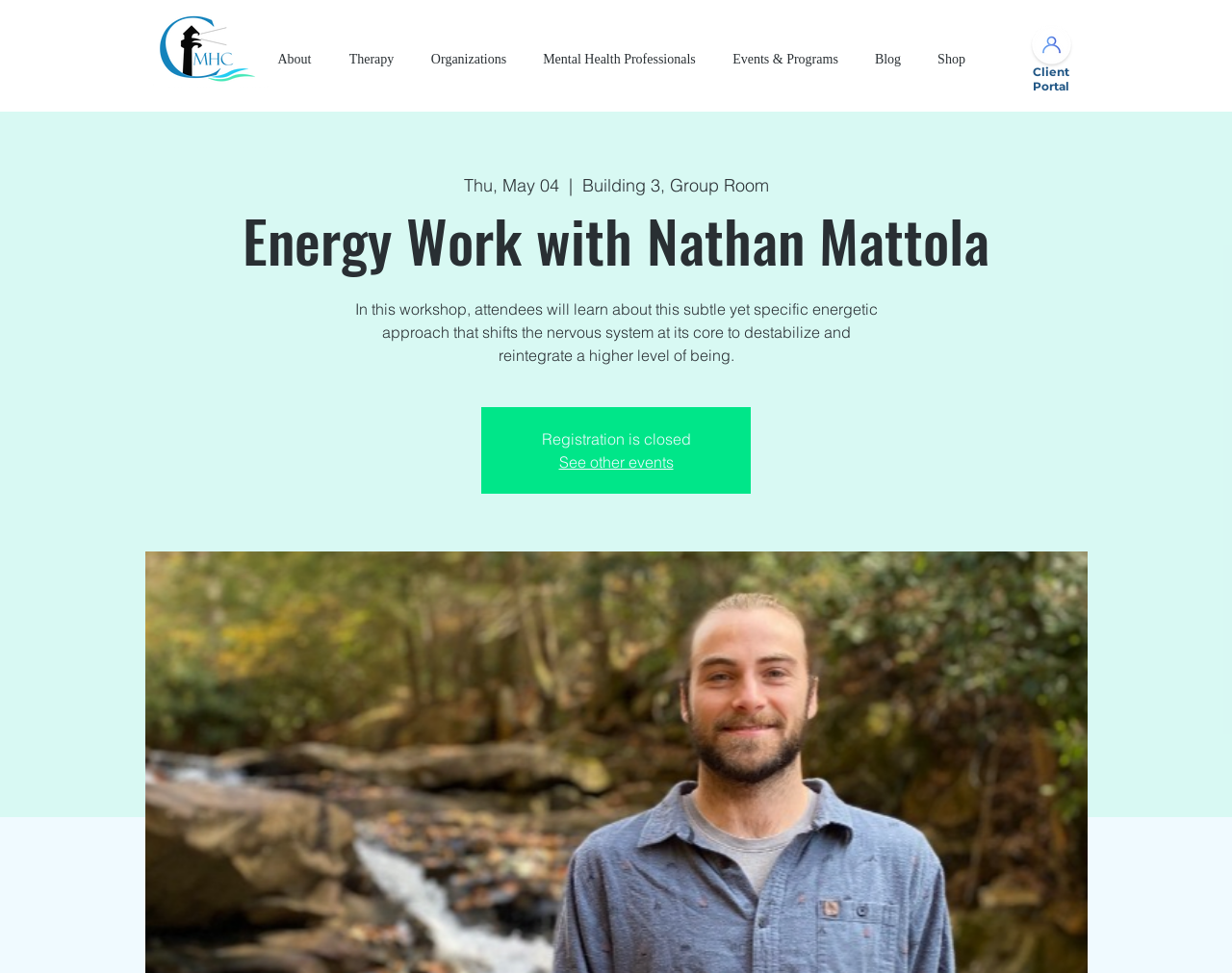Determine the bounding box coordinates of the region to click in order to accomplish the following instruction: "Click the logo". Provide the coordinates as four float numbers between 0 and 1, specifically [left, top, right, bottom].

[0.117, 0.007, 0.218, 0.09]